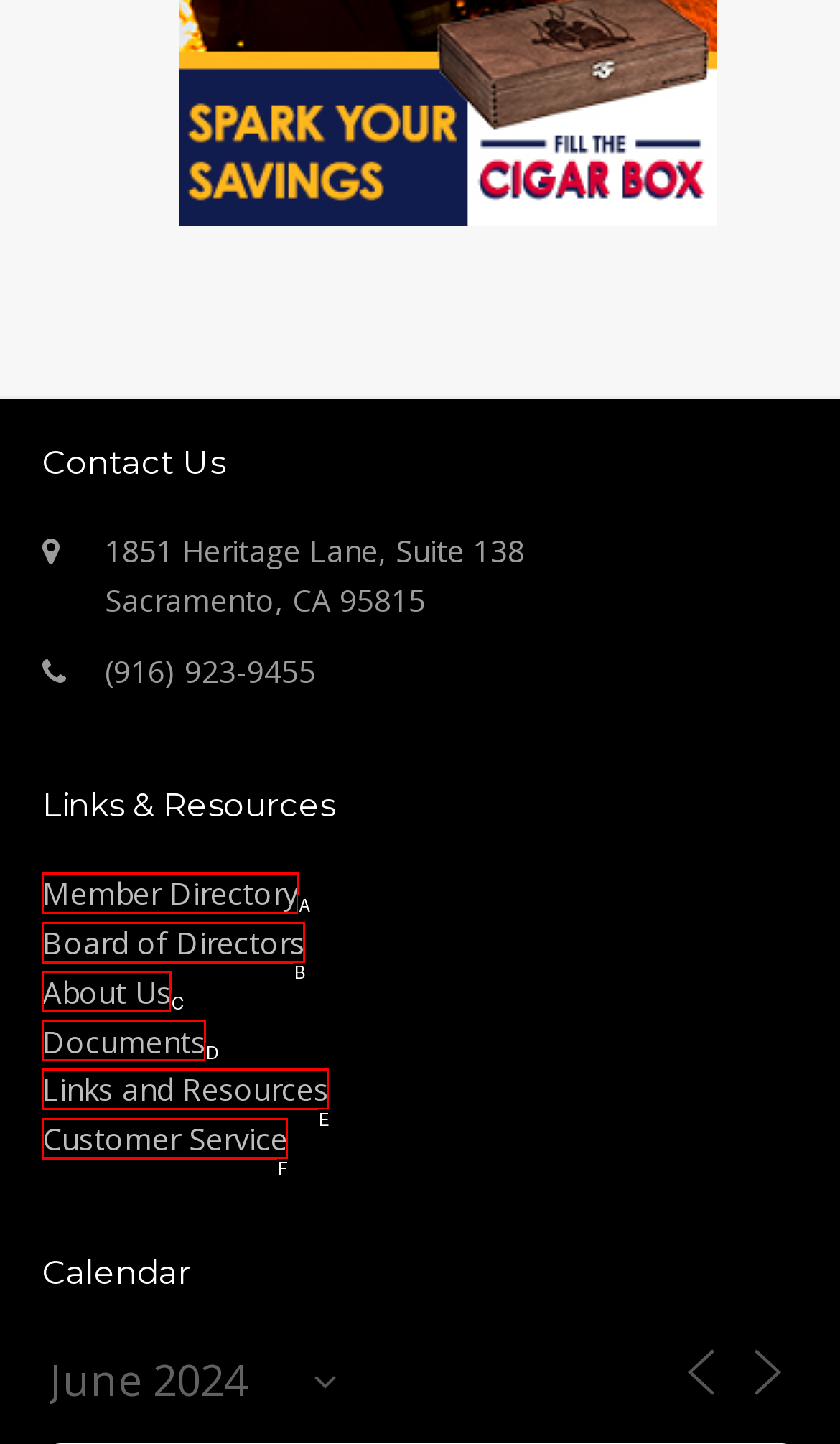Find the option that aligns with: Links and Resources
Provide the letter of the corresponding option.

E